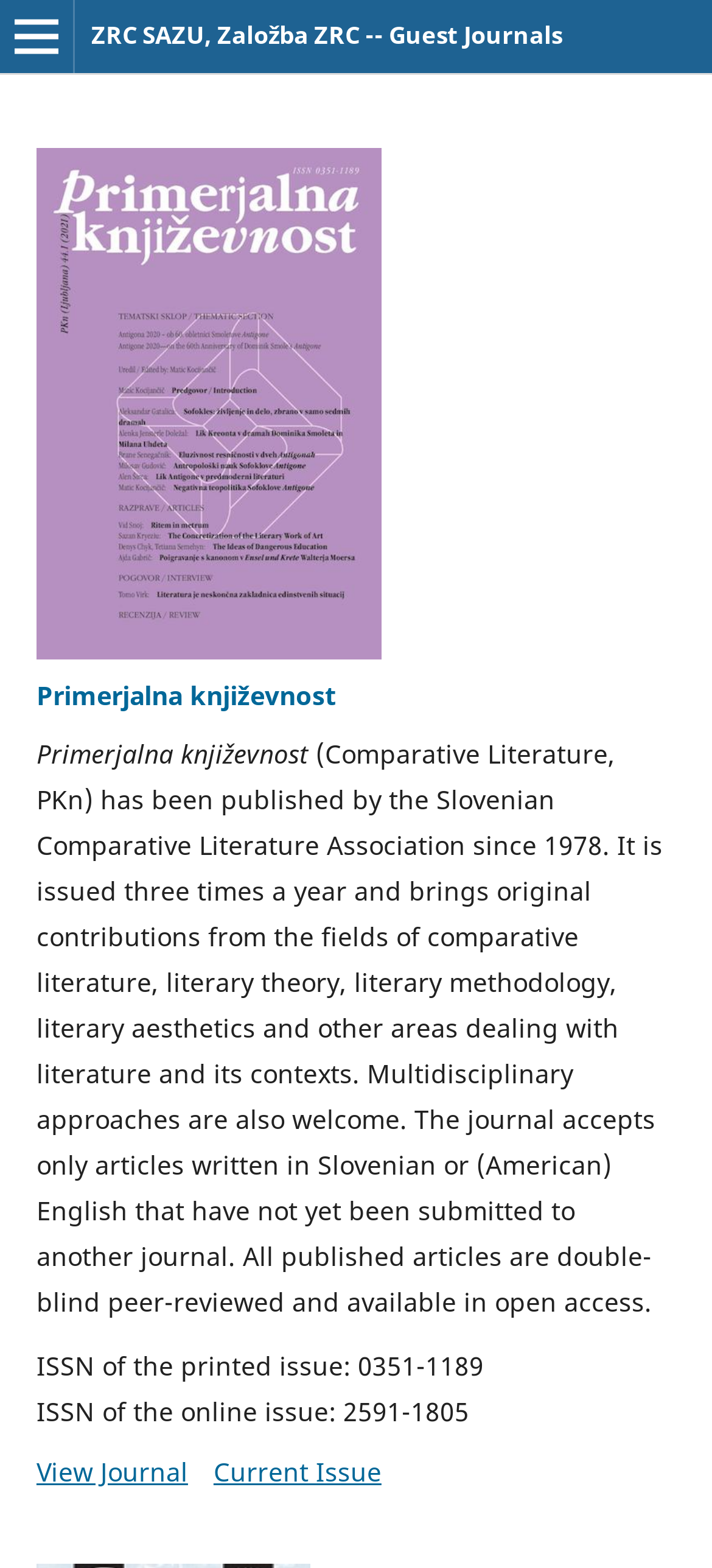Please give a concise answer to this question using a single word or phrase: 
What is the name of the journal?

Primerjalna književnost